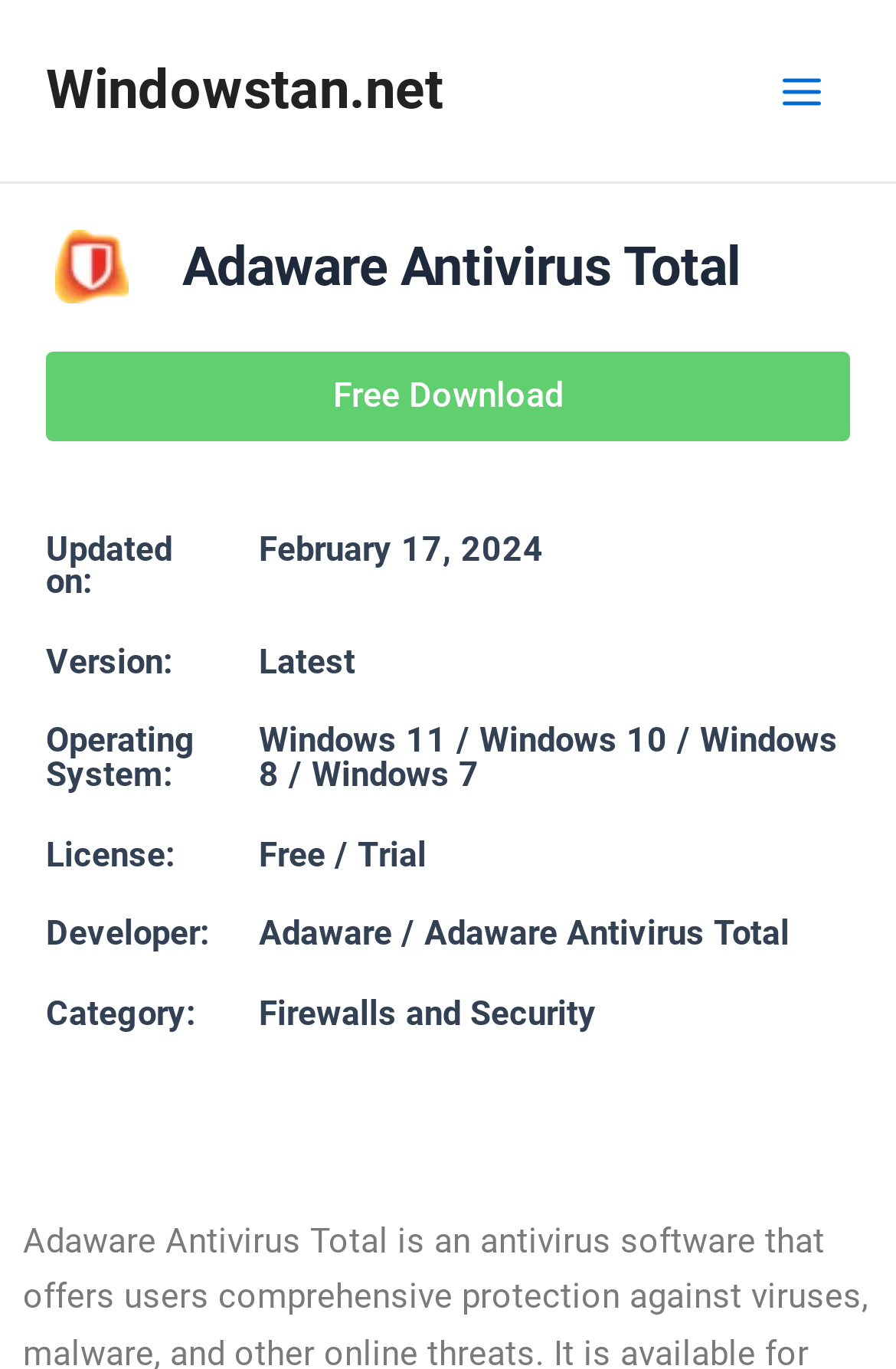Respond to the following question with a brief word or phrase:
What is the operating system requirement for Adaware Antivirus Total?

Windows 11 / Windows 10 / Windows 8 / Windows 7